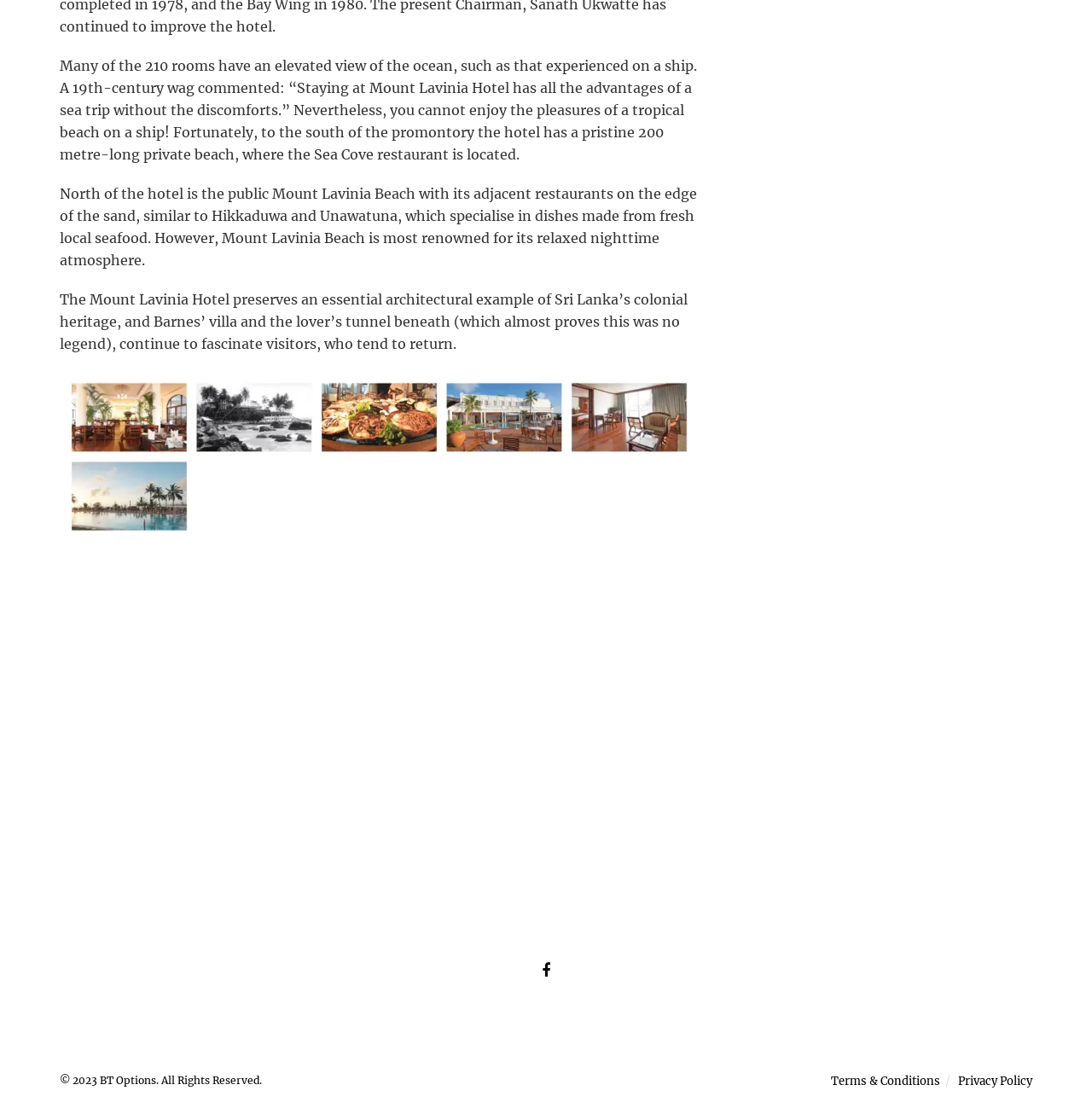What is the hotel's architectural style?
Based on the image, please offer an in-depth response to the question.

The question is asking about the architectural style of the hotel. According to the text, 'The Mount Lavinia Hotel preserves an essential architectural example of Sri Lanka’s colonial heritage...' Therefore, the answer is colonial heritage.